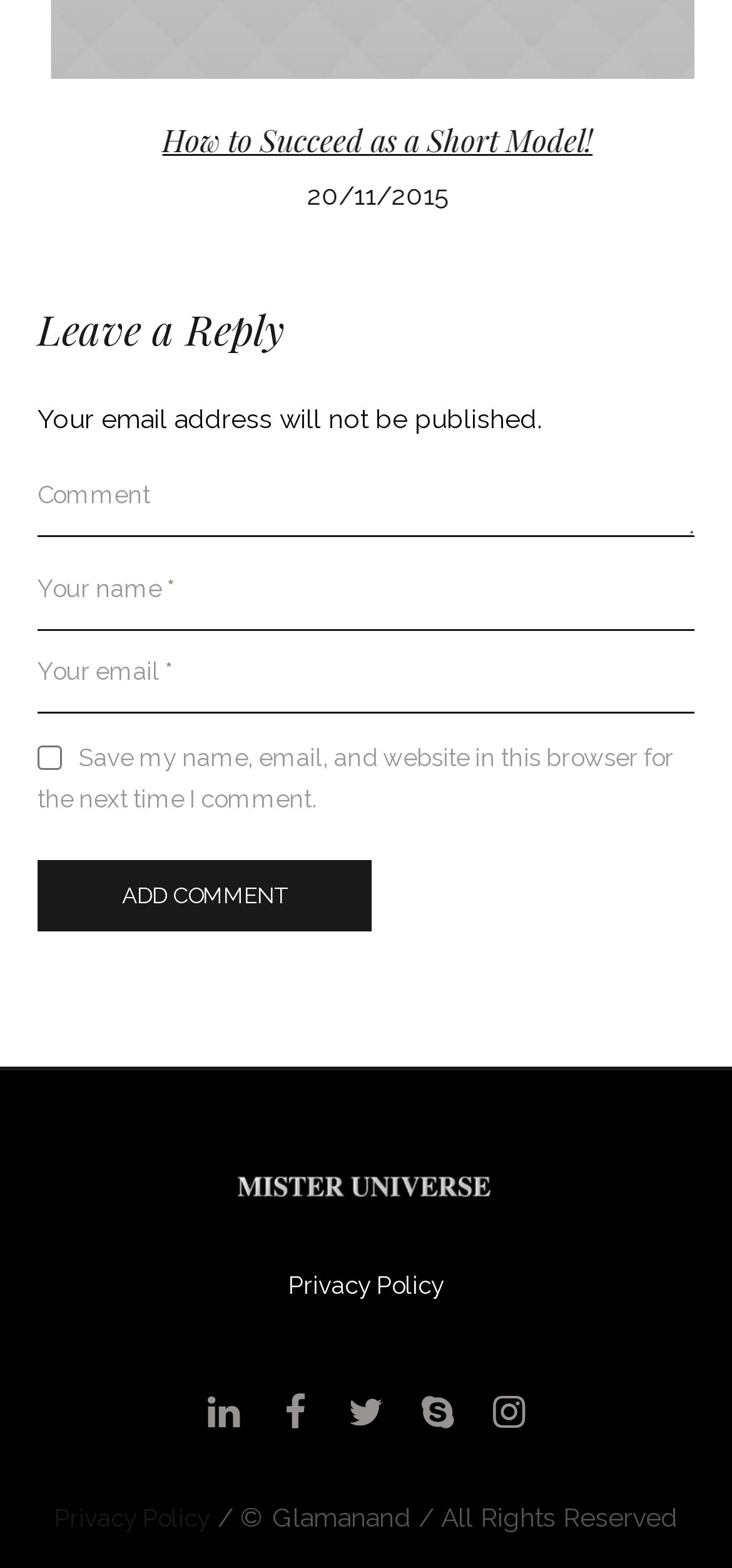Determine the bounding box coordinates of the clickable element to achieve the following action: 'Leave a reply'. Provide the coordinates as four float values between 0 and 1, formatted as [left, top, right, bottom].

[0.051, 0.191, 0.949, 0.227]